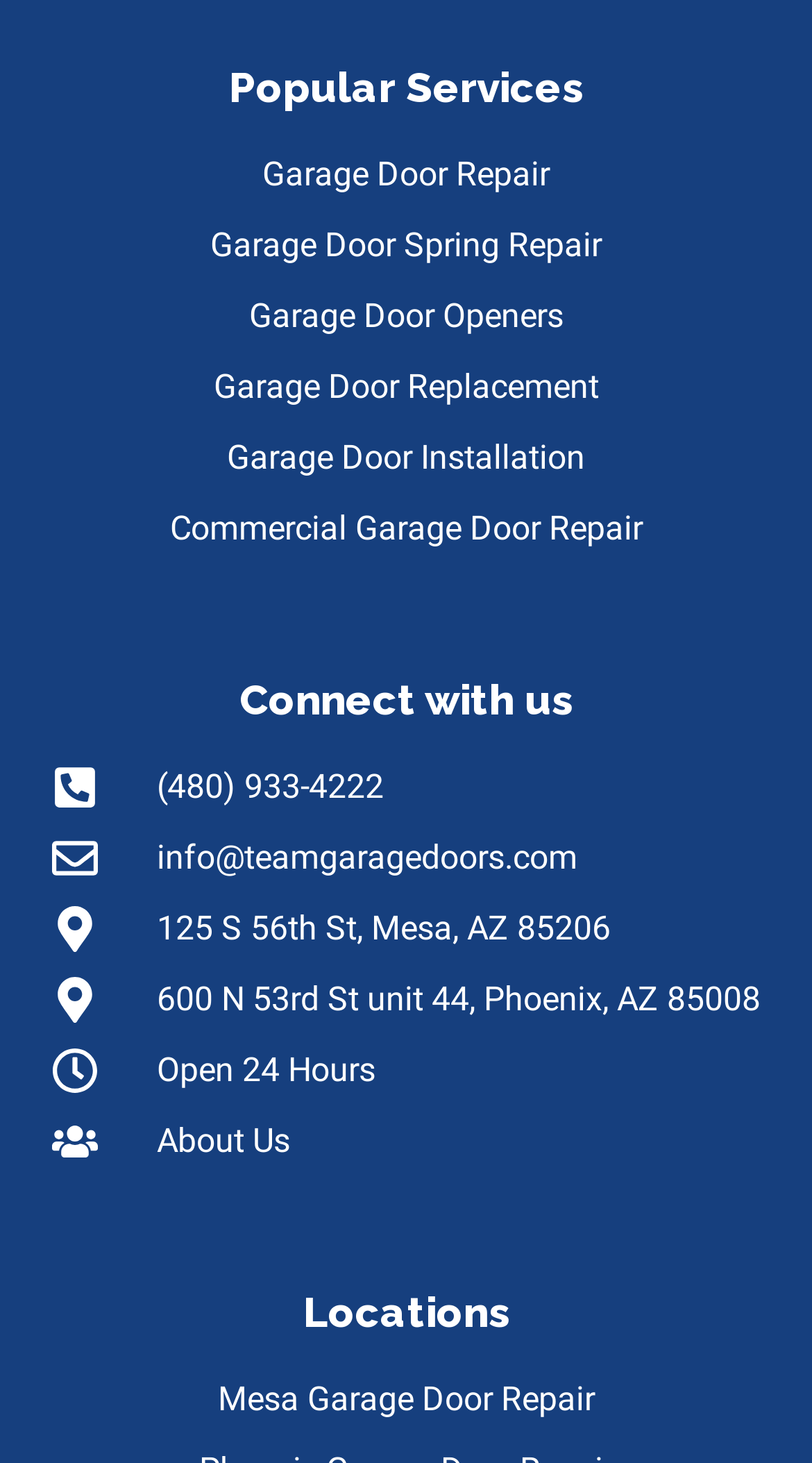Using the format (top-left x, top-left y, bottom-right x, bottom-right y), and given the element description, identify the bounding box coordinates within the screenshot: Garage Door Spring Repair

[0.051, 0.151, 0.949, 0.185]